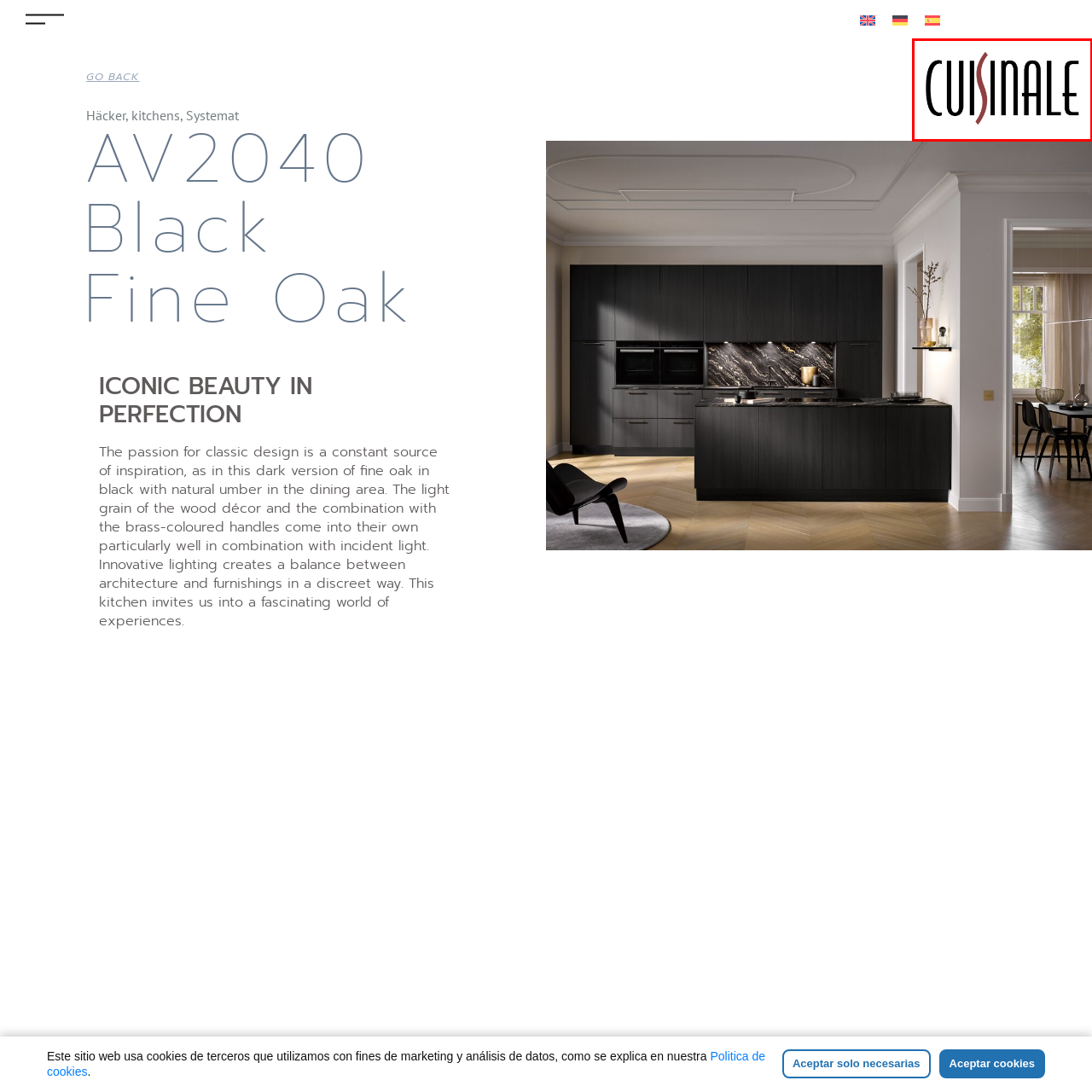What industry does the logo likely represent?
Analyze the highlighted section in the red bounding box of the image and respond to the question with a detailed explanation.

The logo likely represents the culinary or kitchen design industry because the caption mentions that the logo aligns with the overall theme of luxury and refinement in contemporary home decor, suggesting a connection to high-end kitchen or culinary brands.